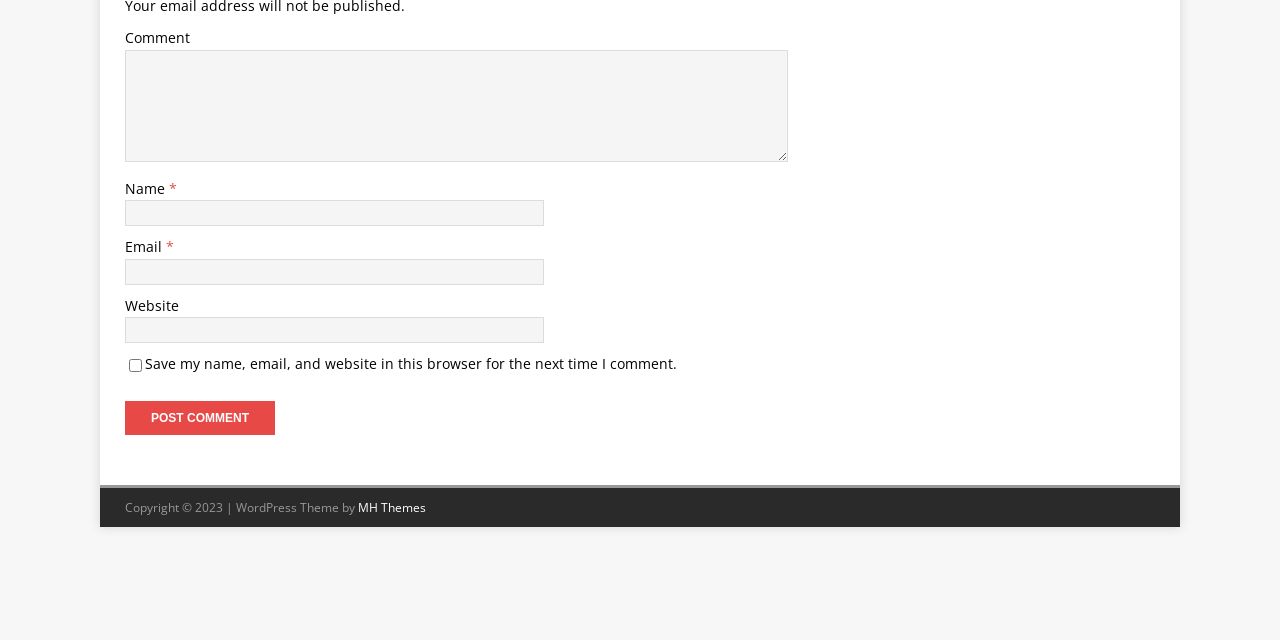Given the element description: "parent_node: Email * name="email"", predict the bounding box coordinates of the UI element it refers to, using four float numbers between 0 and 1, i.e., [left, top, right, bottom].

[0.098, 0.404, 0.425, 0.445]